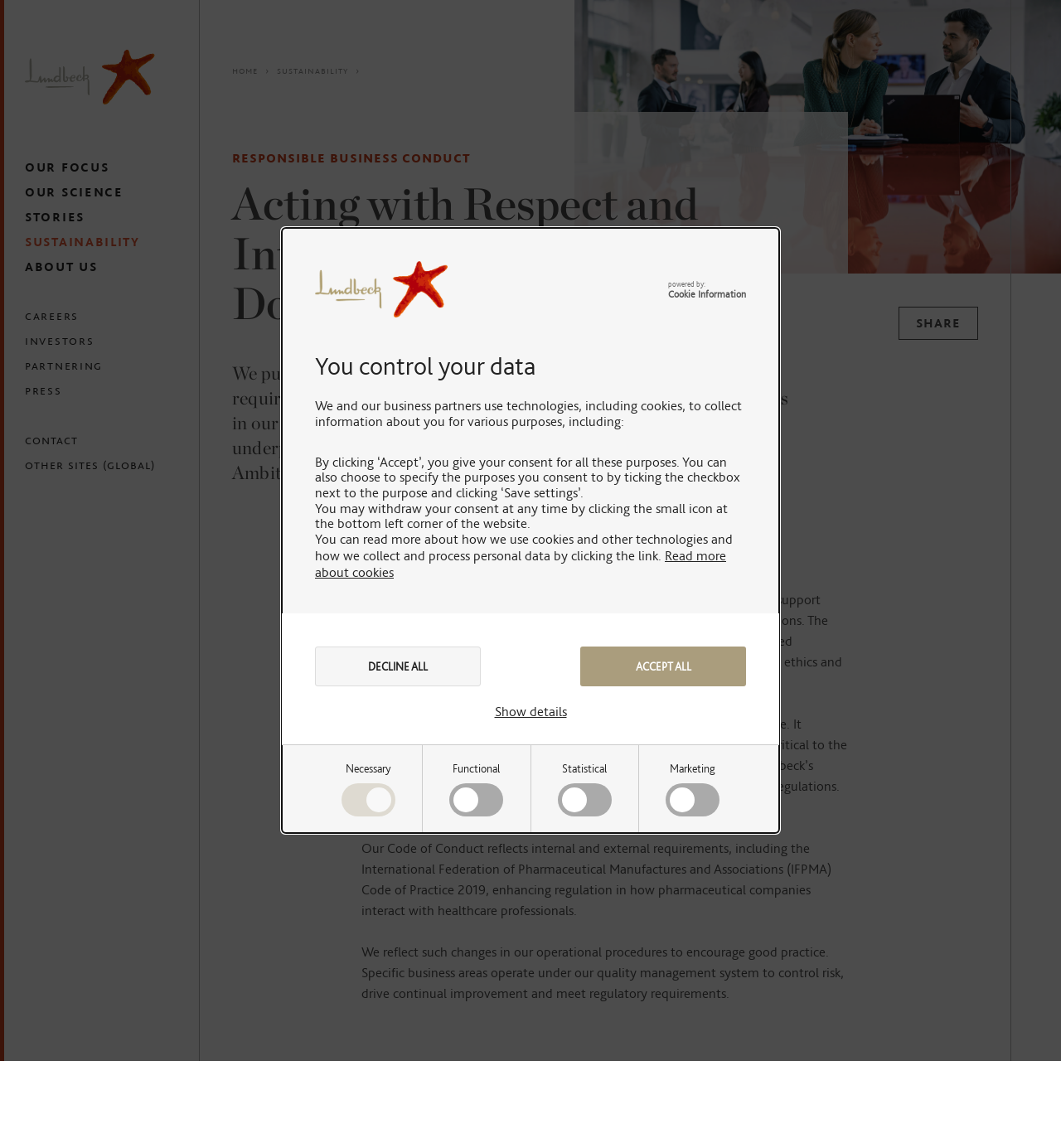Highlight the bounding box coordinates of the element you need to click to perform the following instruction: "Click the 'Share' button."

[0.847, 0.267, 0.922, 0.296]